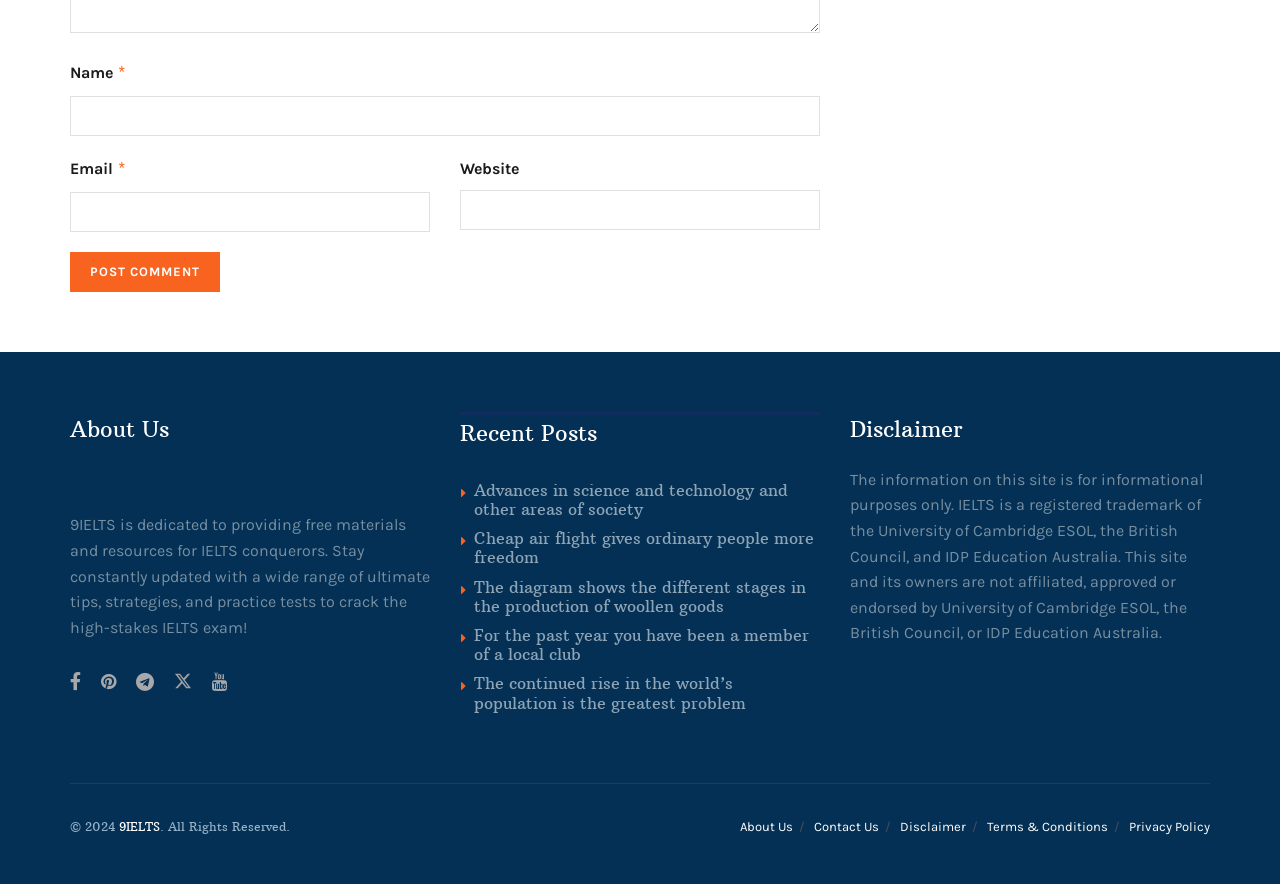What is the disclaimer about?
Please respond to the question with a detailed and informative answer.

The disclaimer section states that 'IELTS is a registered trademark of the University of Cambridge ESOL, the British Council, and IDP Education Australia. This site and its owners are not affiliated, approved or endorsed by University of Cambridge ESOL, the British Council, or IDP Education Australia.' which indicates that the disclaimer is about the IELTS trademark.